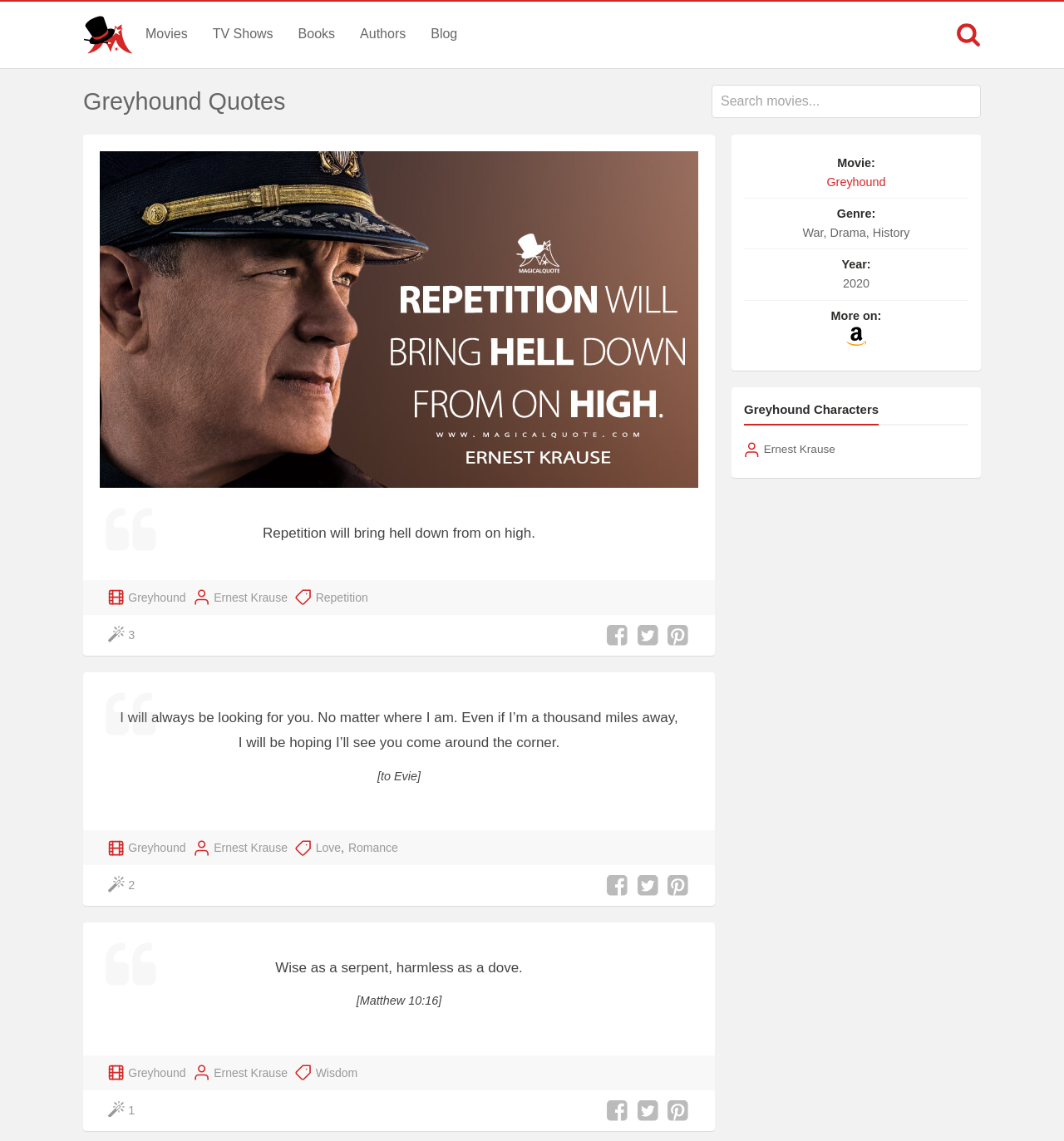Please locate the clickable area by providing the bounding box coordinates to follow this instruction: "Read 'Recovering from a PR disaster'".

None